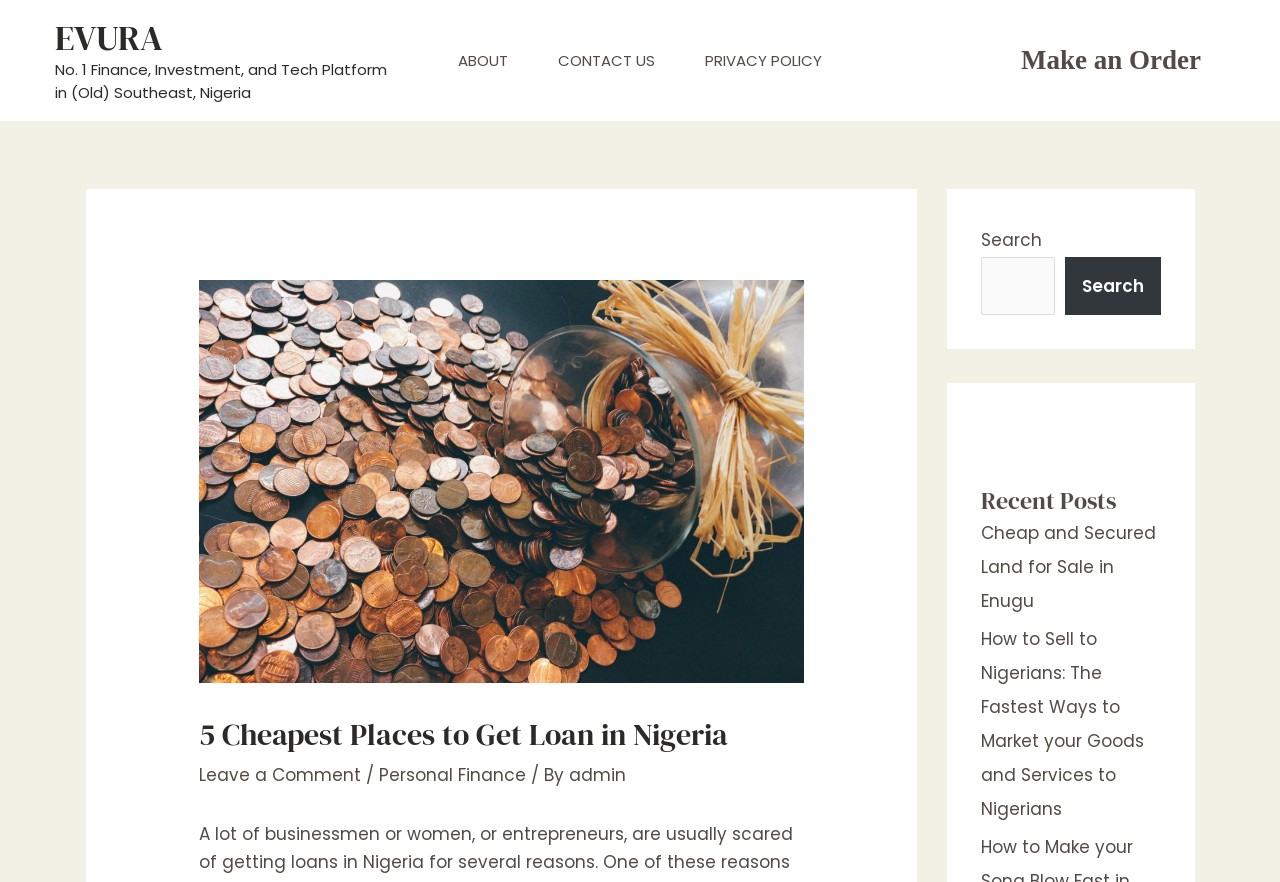What is the text on the image?
Please provide a detailed answer to the question.

I looked at the image element and found the OCR text 'cash coins money pattern', which is the text on the image.